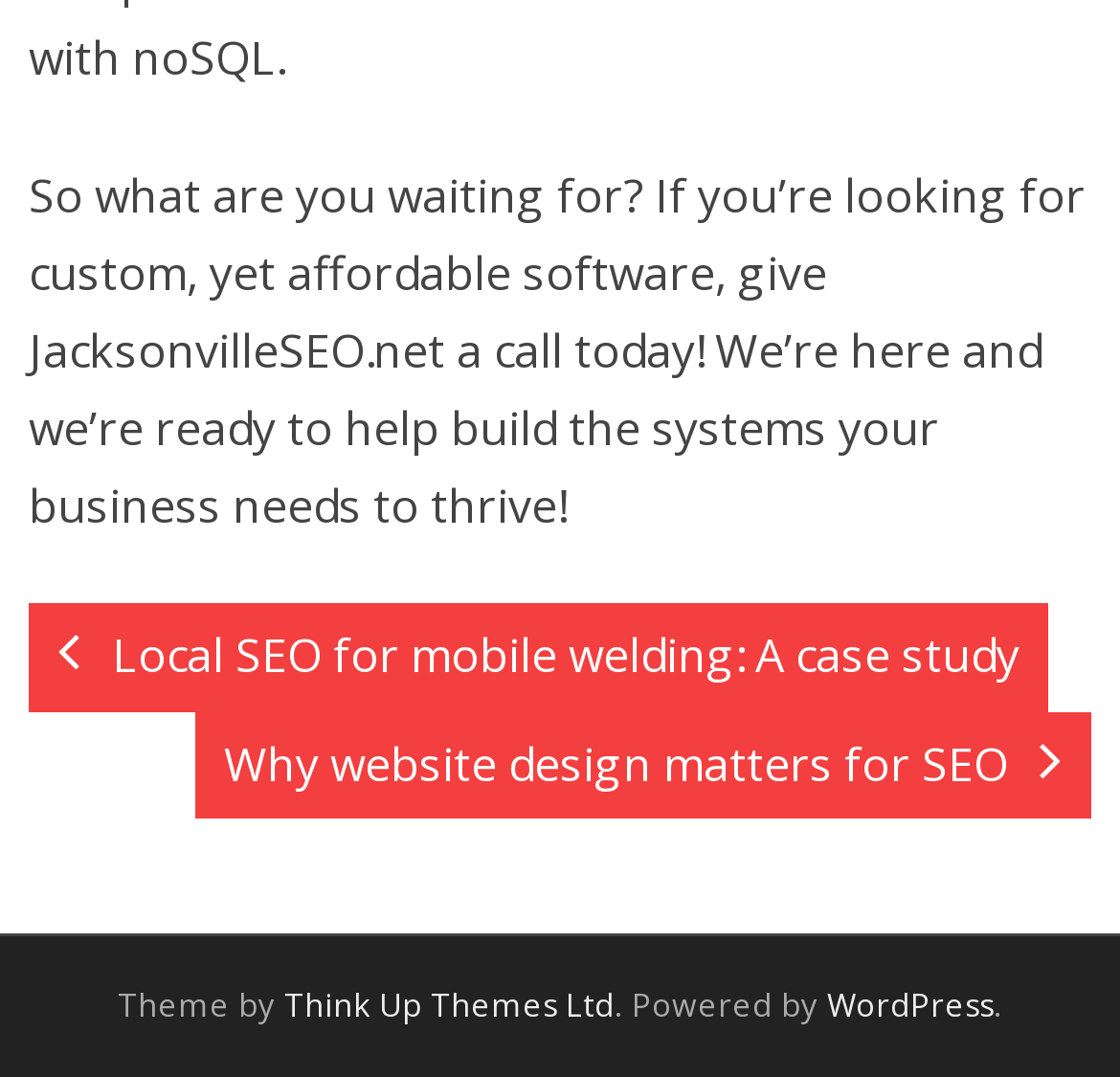Please study the image and answer the question comprehensively:
What is the platform used to power the website?

The StaticText element with the text '. Powered by' is followed by a link with the text 'WordPress', which suggests that the website is powered by WordPress.